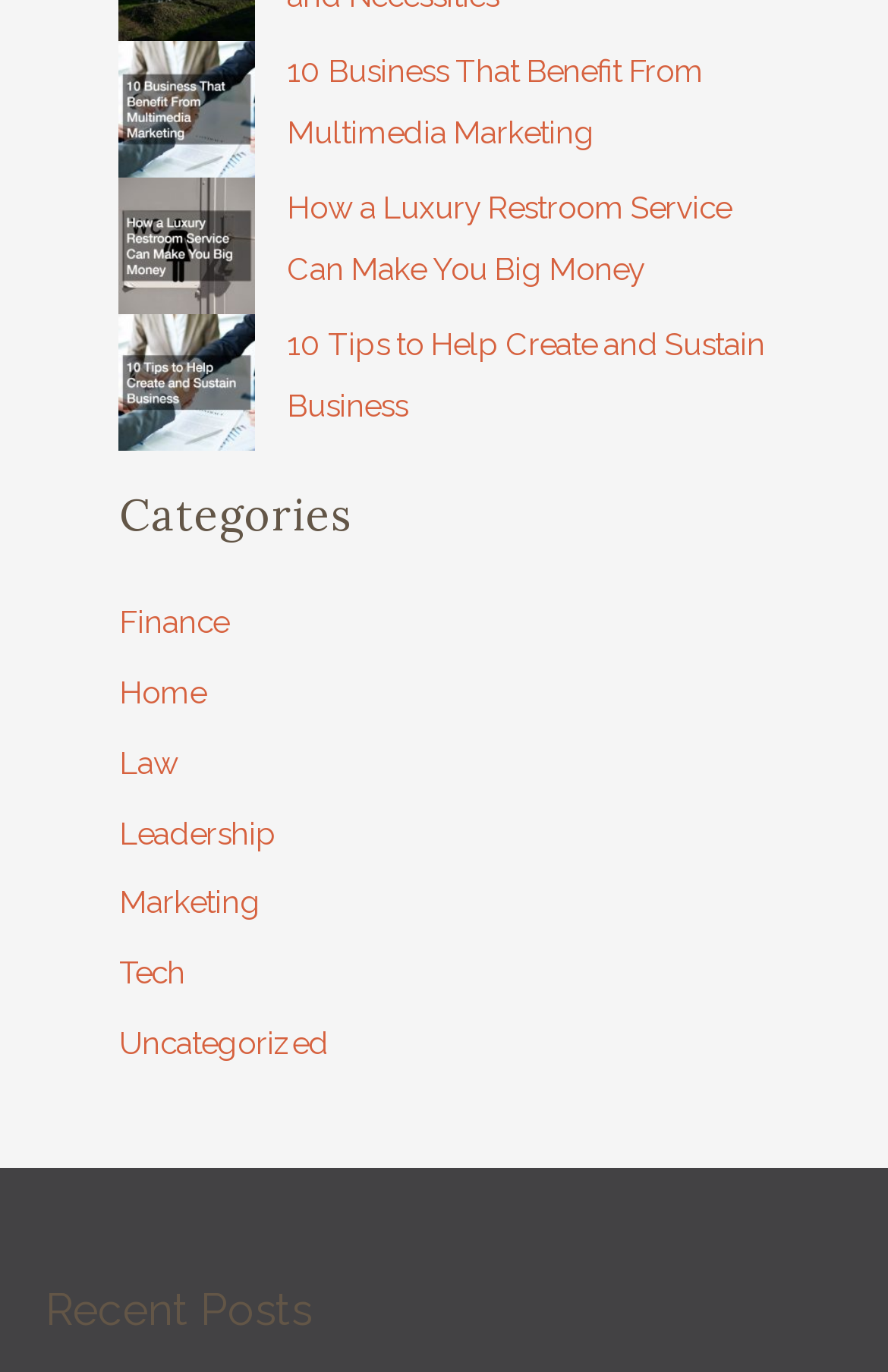Pinpoint the bounding box coordinates of the element you need to click to execute the following instruction: "View 'Finance' category". The bounding box should be represented by four float numbers between 0 and 1, in the format [left, top, right, bottom].

[0.134, 0.44, 0.257, 0.467]